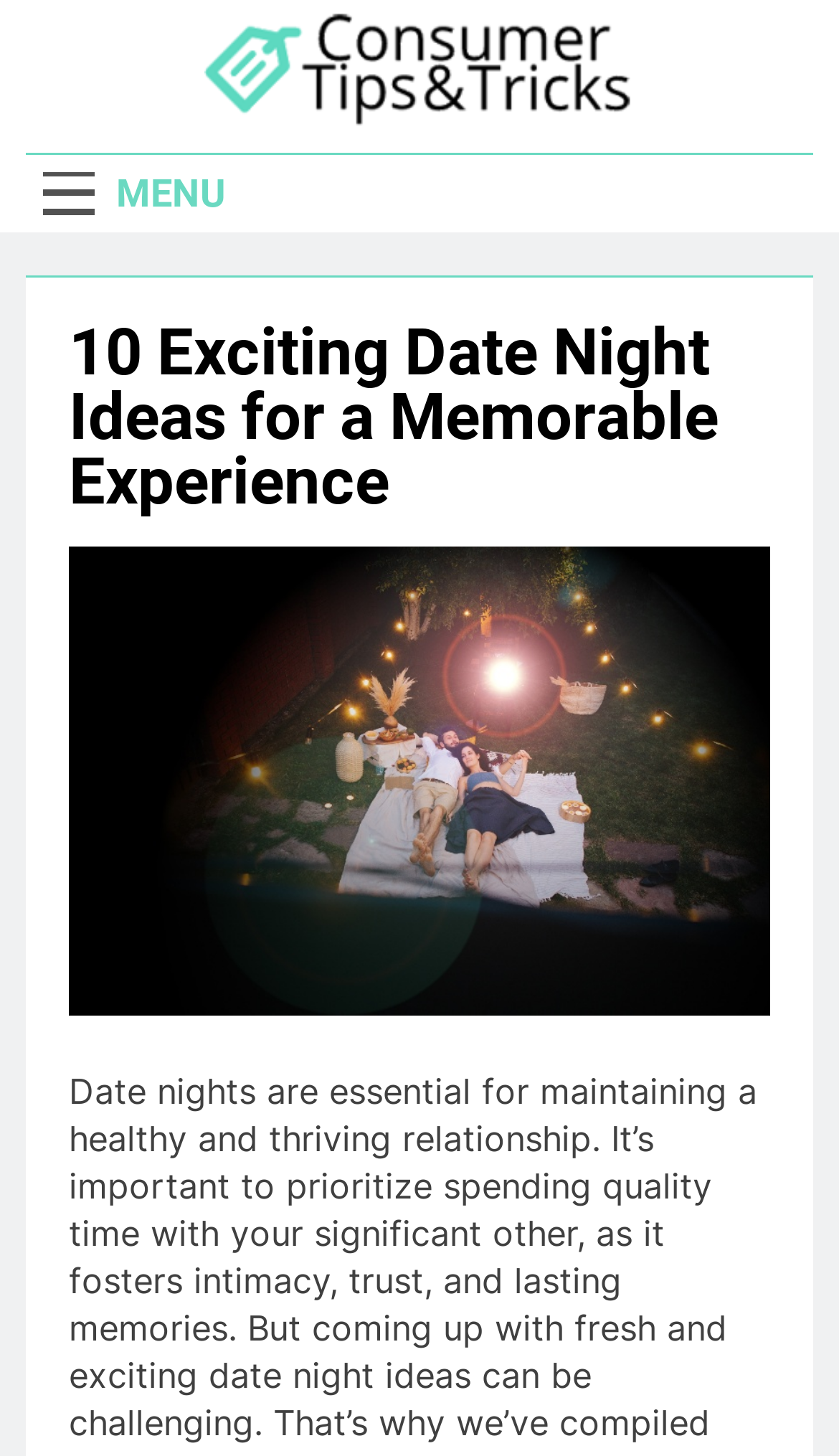What is the text on the top-left button?
Using the visual information, reply with a single word or short phrase.

MENU